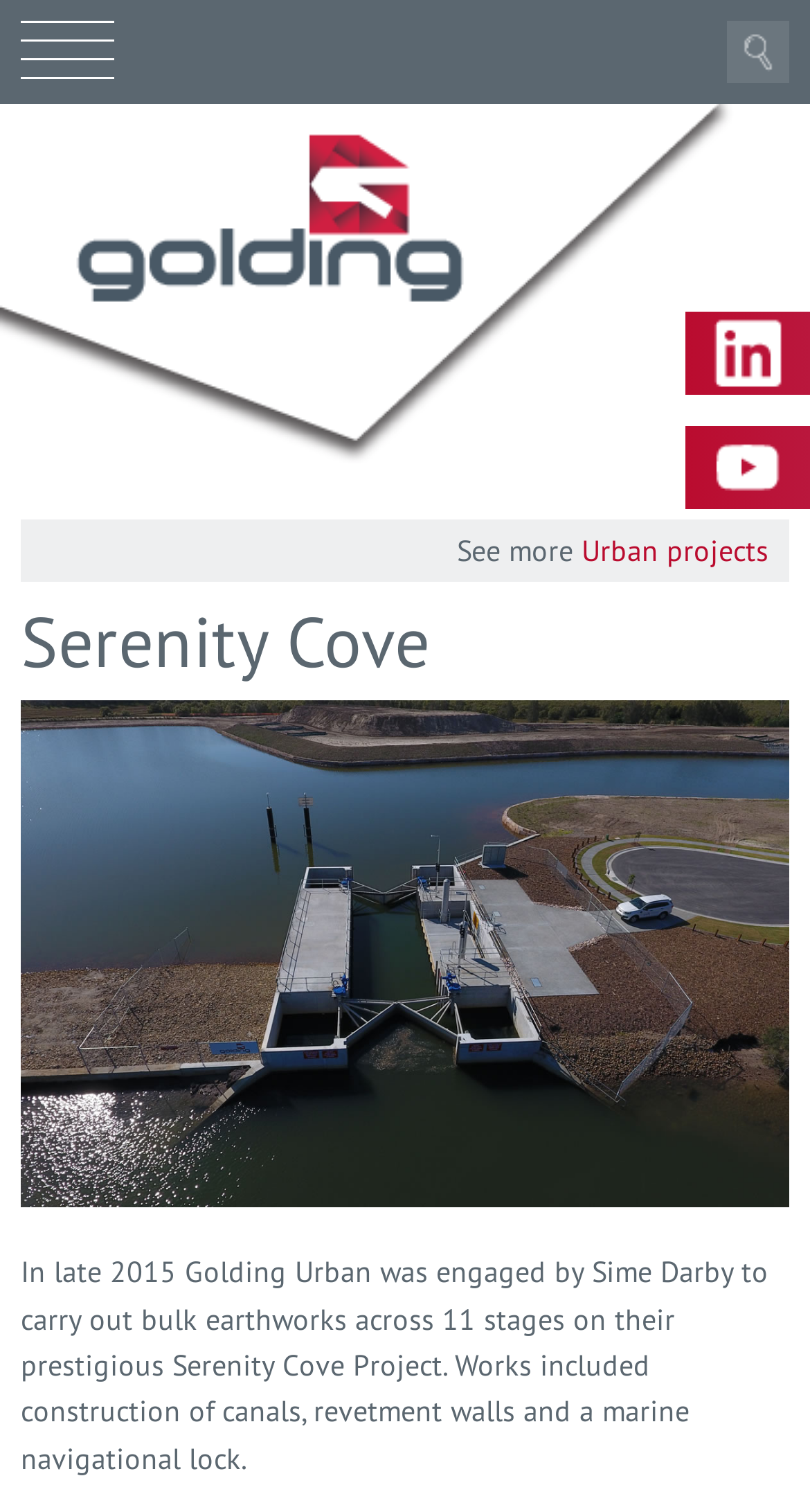Given the element description: "Home", predict the bounding box coordinates of this UI element. The coordinates must be four float numbers between 0 and 1, given as [left, top, right, bottom].

[0.077, 0.076, 0.59, 0.213]